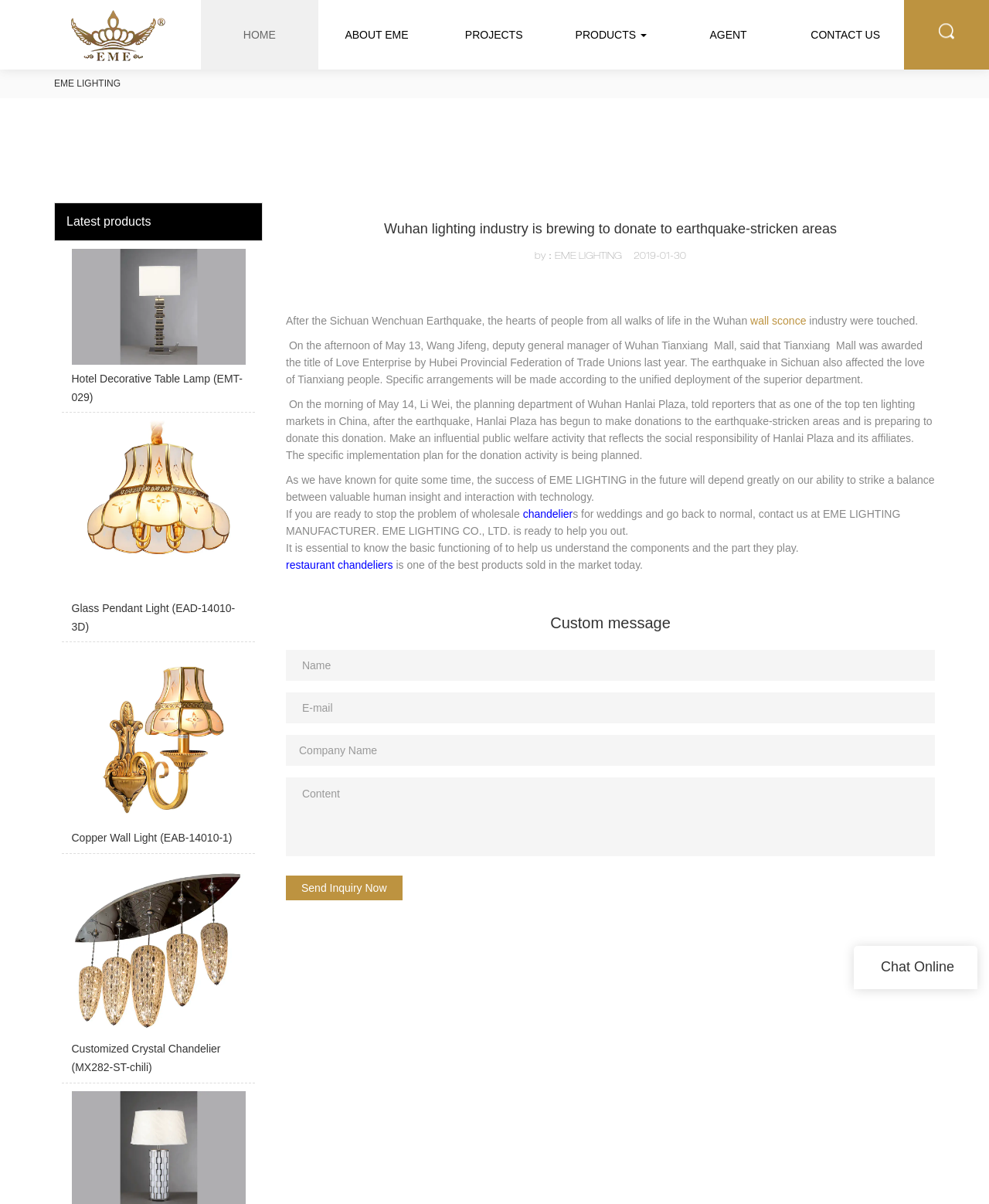What is the email address of the company?
Provide a one-word or short-phrase answer based on the image.

eme01@emelighting.com